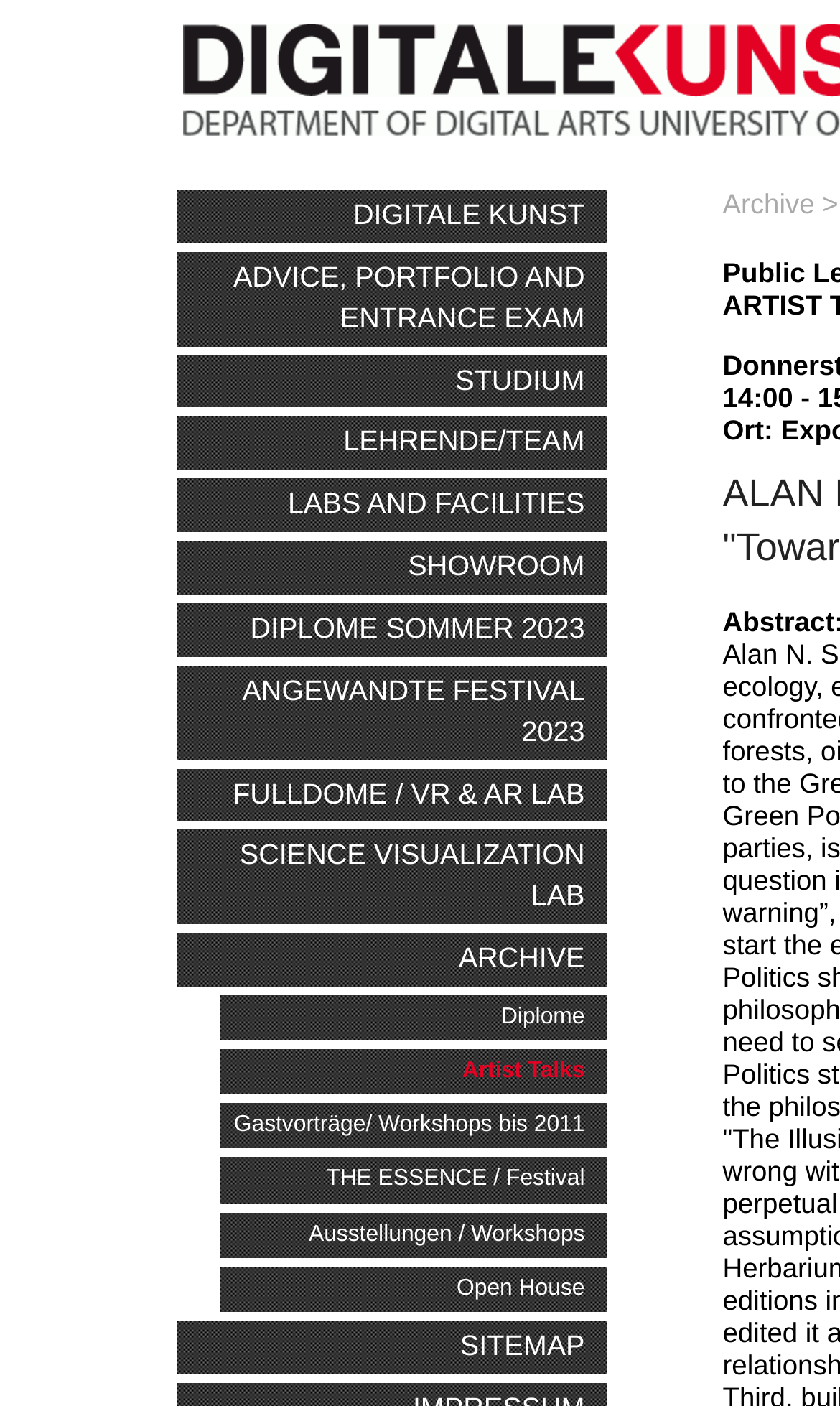Please locate the bounding box coordinates of the element that should be clicked to complete the given instruction: "check archive".

[0.209, 0.664, 0.722, 0.702]